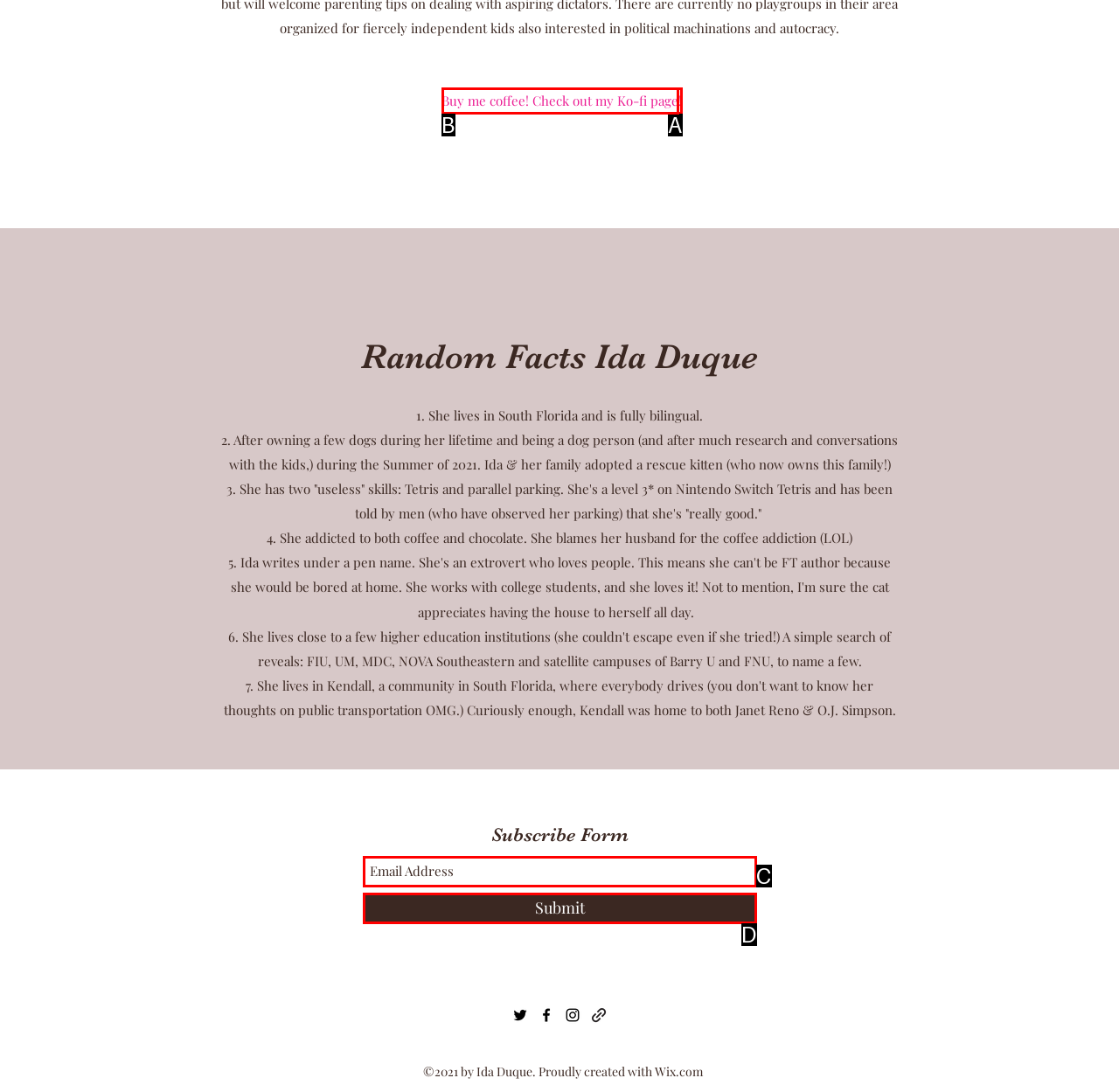Select the option that matches this description: aria-label="Email Address" name="email" placeholder="Email Address"
Answer by giving the letter of the chosen option.

C